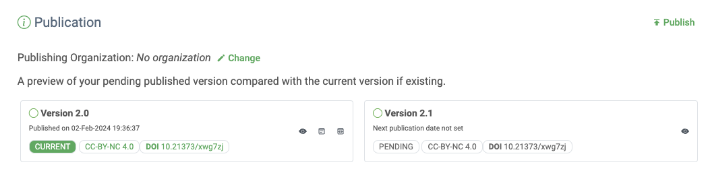Offer an in-depth caption of the image, mentioning all notable aspects.

The image displays a user interface for managing publication versions, showcasing a comparison between the current and pending versions of a resource. On the left, the details for **Version 2.0** are presented, indicating it was published on **February 2, 2024, at 19:36:37**. It is marked as the **CURRENT** version and is associated with the **CC BY-NC 4.0** license. The DOI for this version is listed as **10.21373/xxg7j**.

On the right side, the **Version 2.1** is labeled as **PENDING**, with the next publication date yet to be determined. This version also features the **CC BY-NC 4.0** license, and it carries the same DOI: **10.21373/xxg7j**. 

At the top, there is a notice indicating that users can change their publishing organization, with a green button for publishing the changes. This interface provides a clear overview of the tracking and management of publication versions, emphasizing the importance of DOI assignments in resource management.